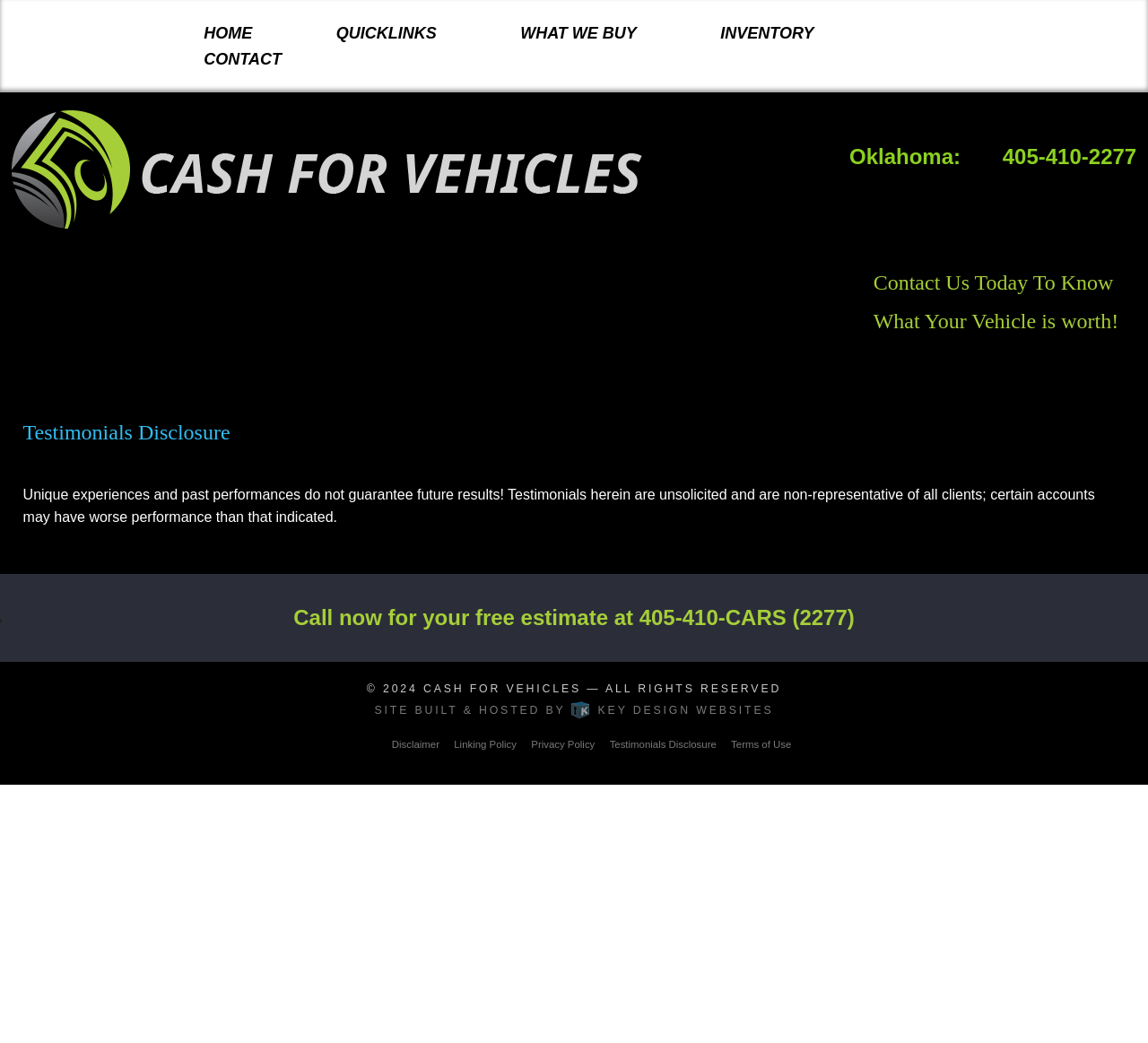Show the bounding box coordinates of the region that should be clicked to follow the instruction: "go to home page."

[0.143, 0.02, 0.255, 0.044]